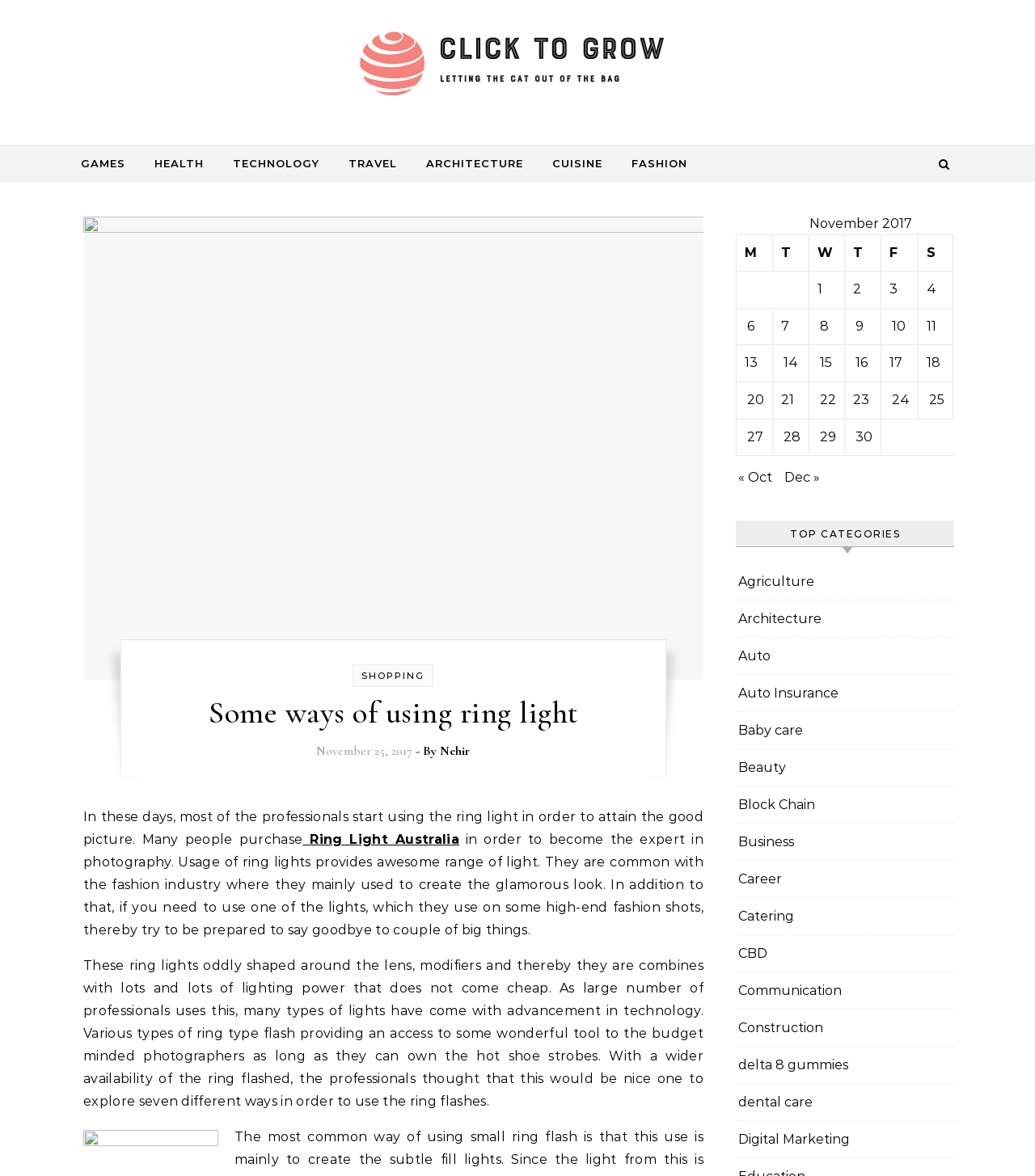What is the date of the post?
Please provide a full and detailed response to the question.

The date of the post can be found in the header section of the webpage, where it is written 'November 25, 2017 - By Nehir'.